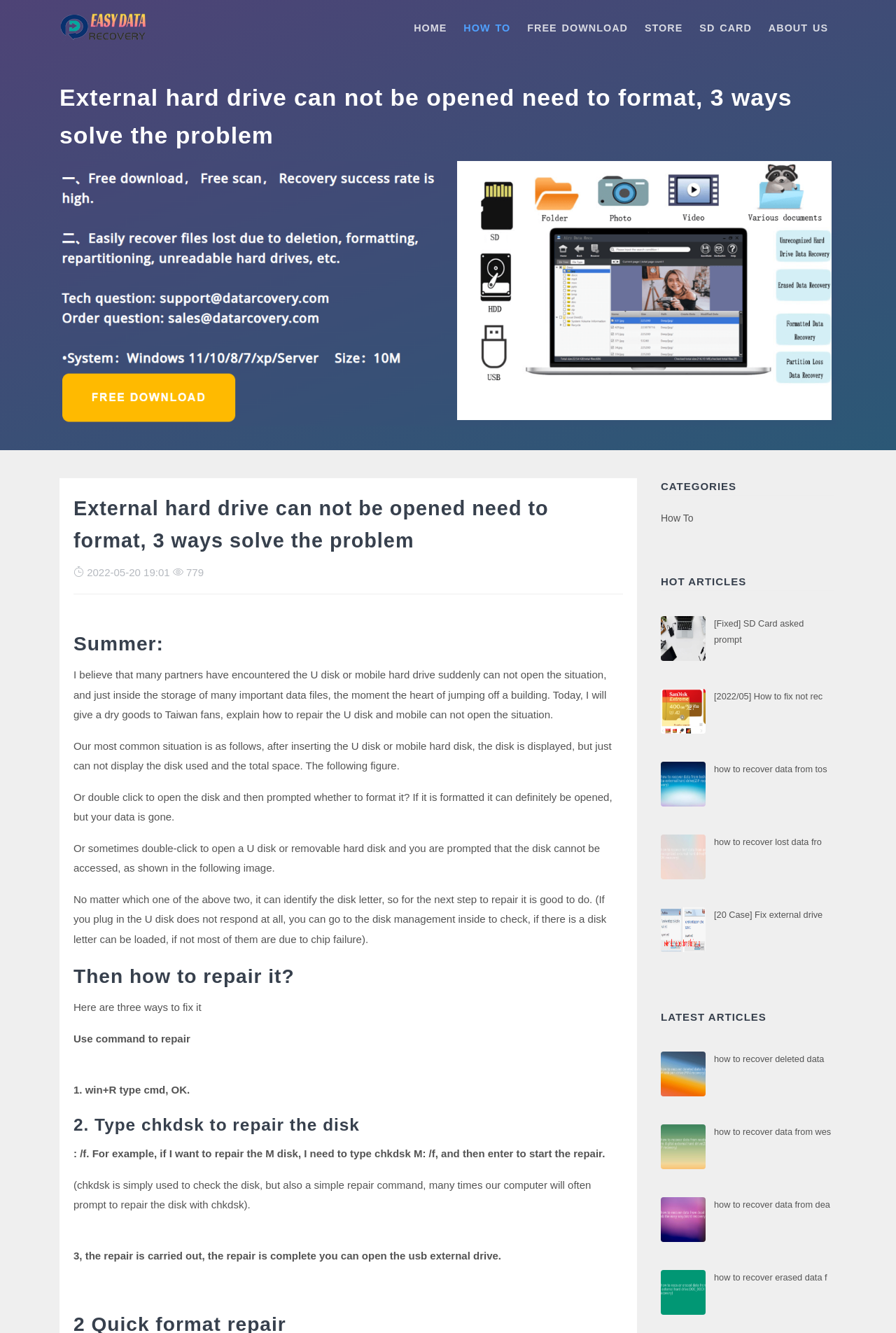Highlight the bounding box coordinates of the region I should click on to meet the following instruction: "Click the FREE DOWNLOAD link".

[0.579, 0.005, 0.71, 0.037]